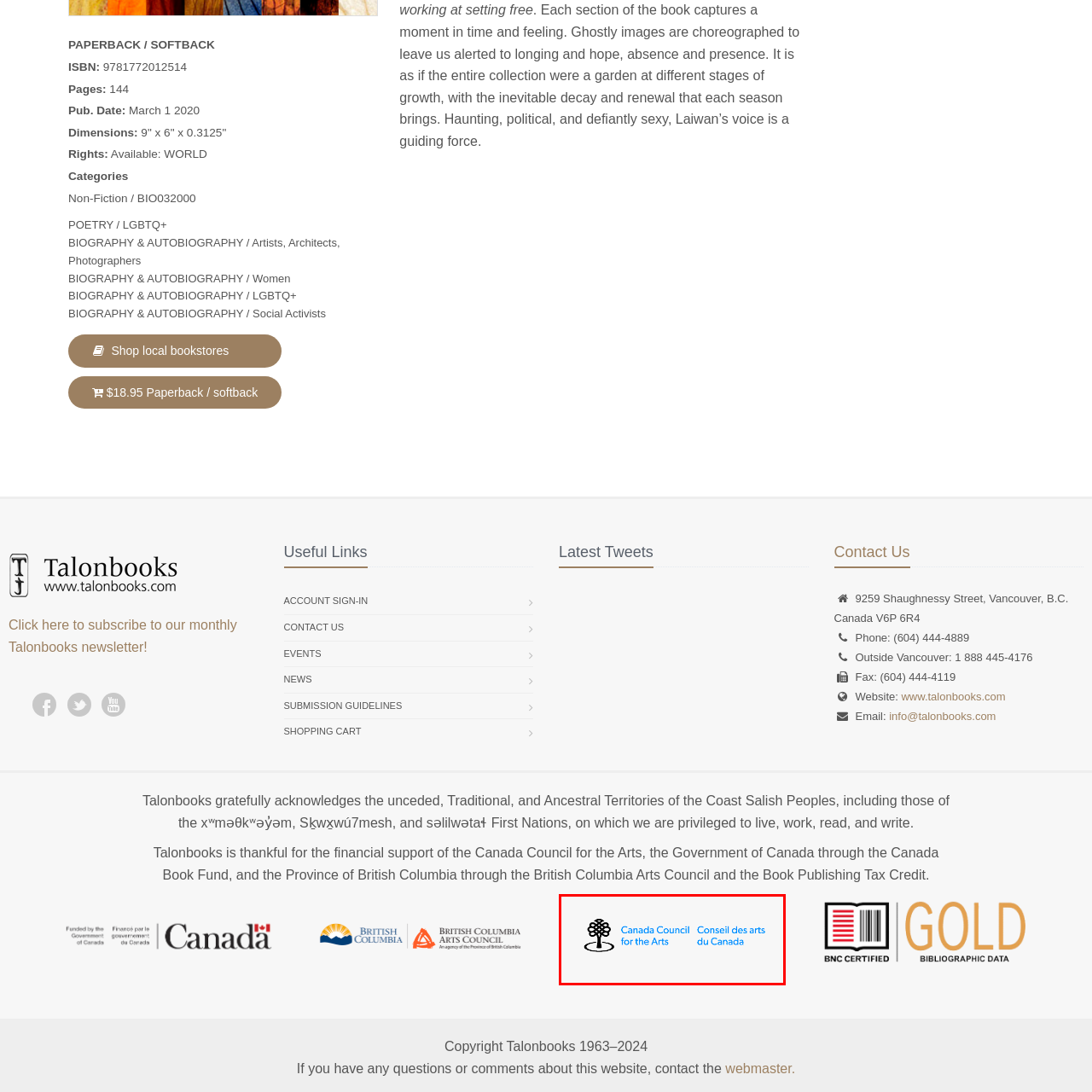Offer a detailed explanation of the image encased within the red boundary.

The image features the logo of the Canada Council for the Arts, depicted as a stylized tree symbolizing creativity and support for the arts. Accompanying the logo are the words "Canada Council for the Arts" in bold black text, followed by its French counterpart, "Conseil des arts du Canada," in blue. This emblem reflects the council's commitment to promoting and funding artistic endeavors across Canada, highlighting its role as a vital advocate for artists and cultural initiatives within the nation.